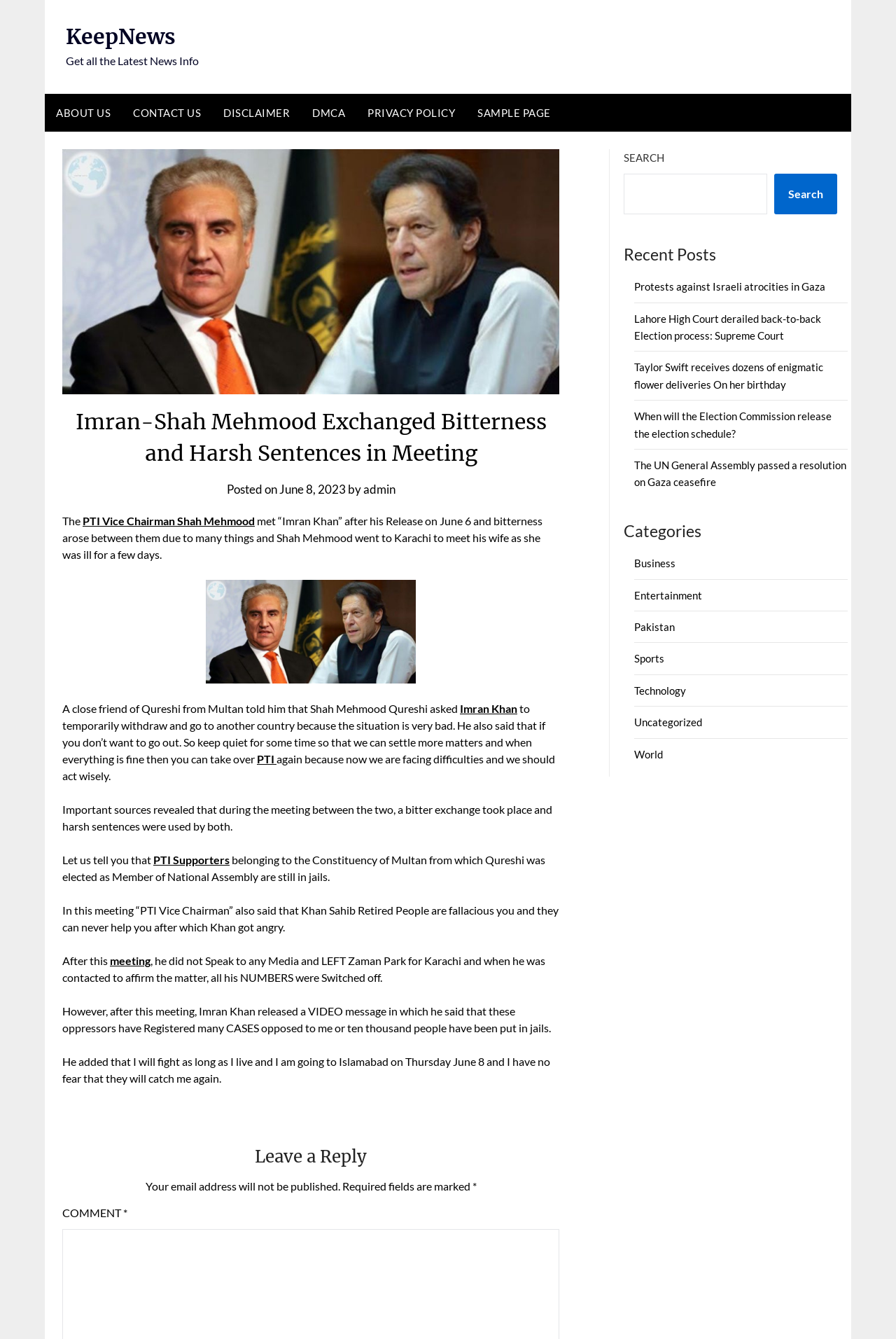How many images are in the article?
Using the image, answer in one word or phrase.

2